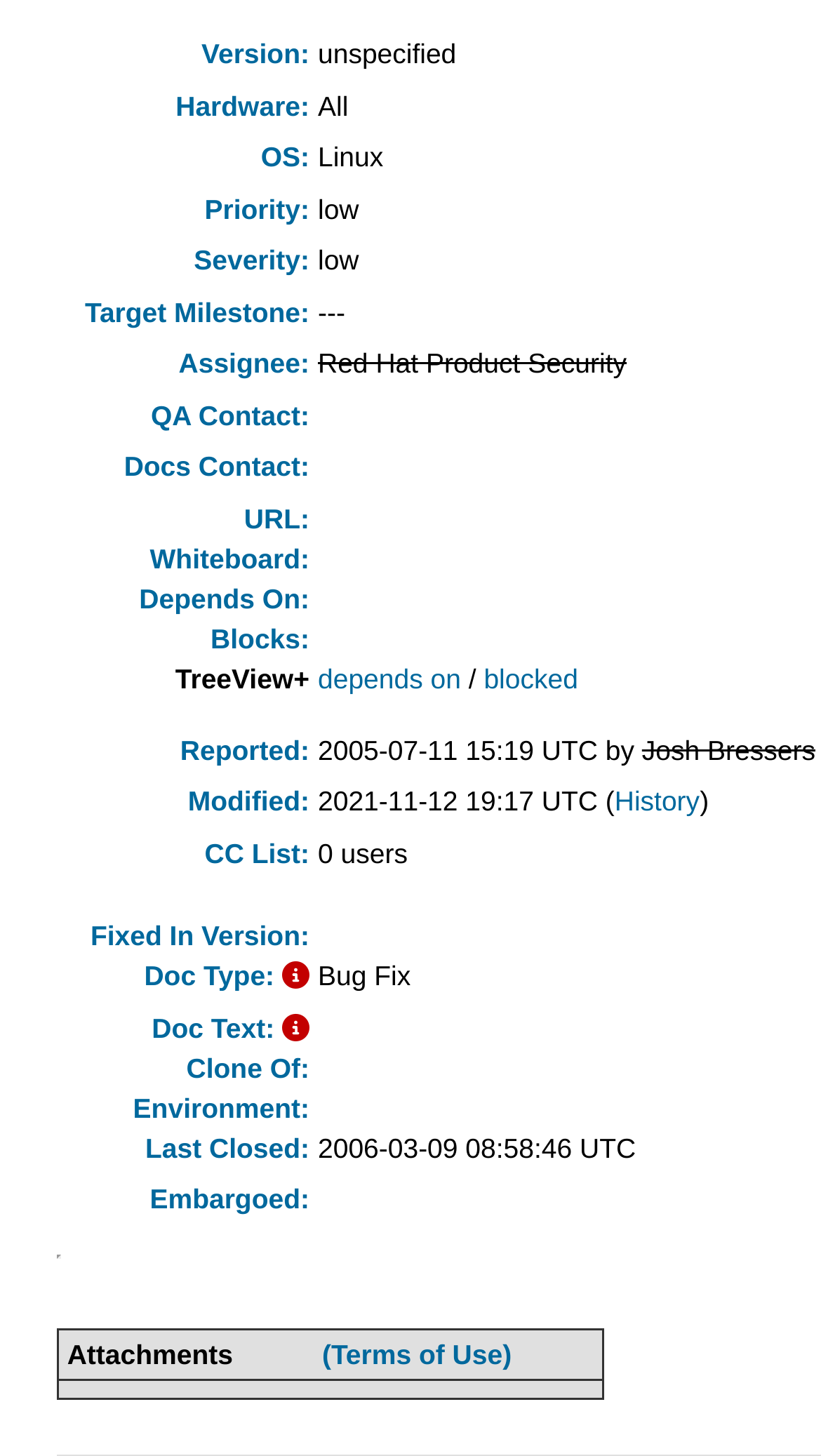Given the element description Be Proud Of Your Scars, specify the bounding box coordinates of the corresponding UI element in the format (top-left x, top-left y, bottom-right x, bottom-right y). All values must be between 0 and 1.

None